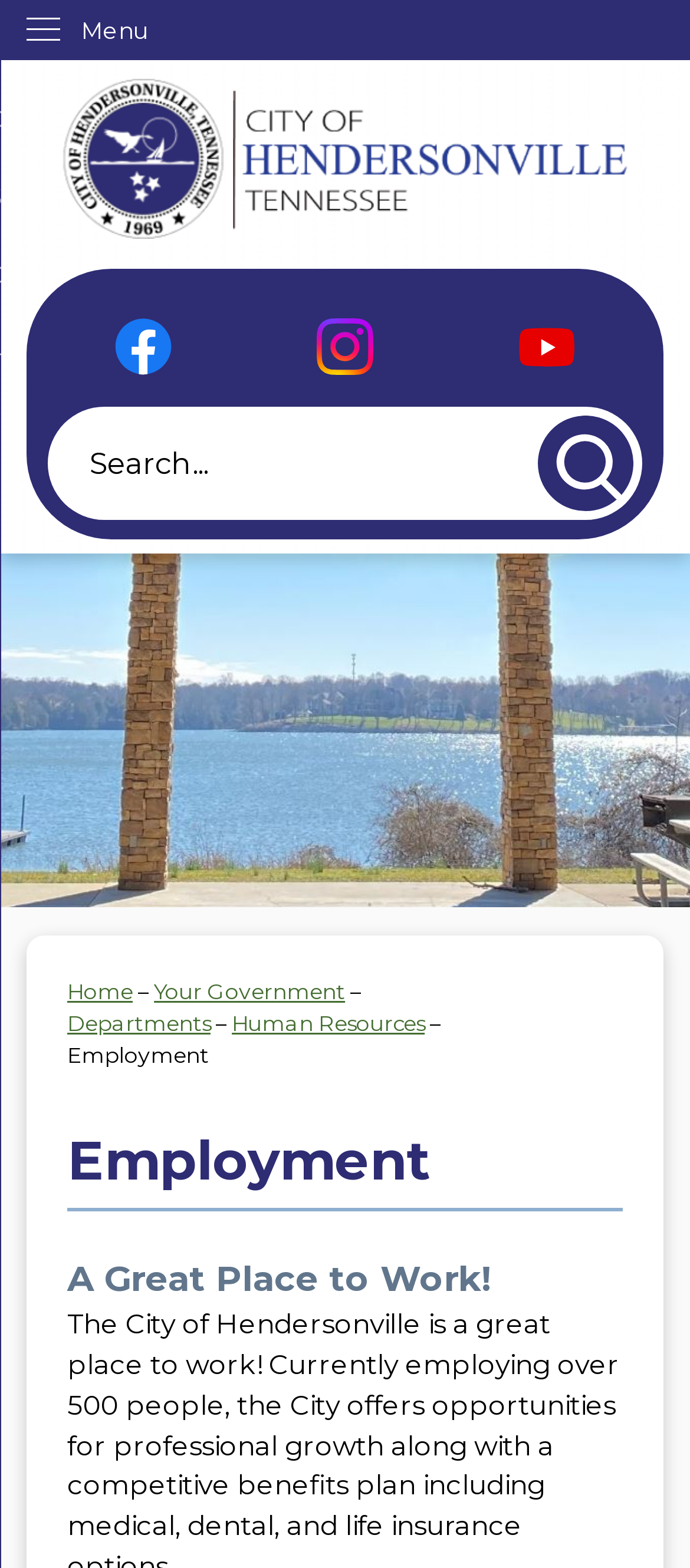Show the bounding box coordinates of the element that should be clicked to complete the task: "Search for something".

[0.068, 0.259, 0.932, 0.331]